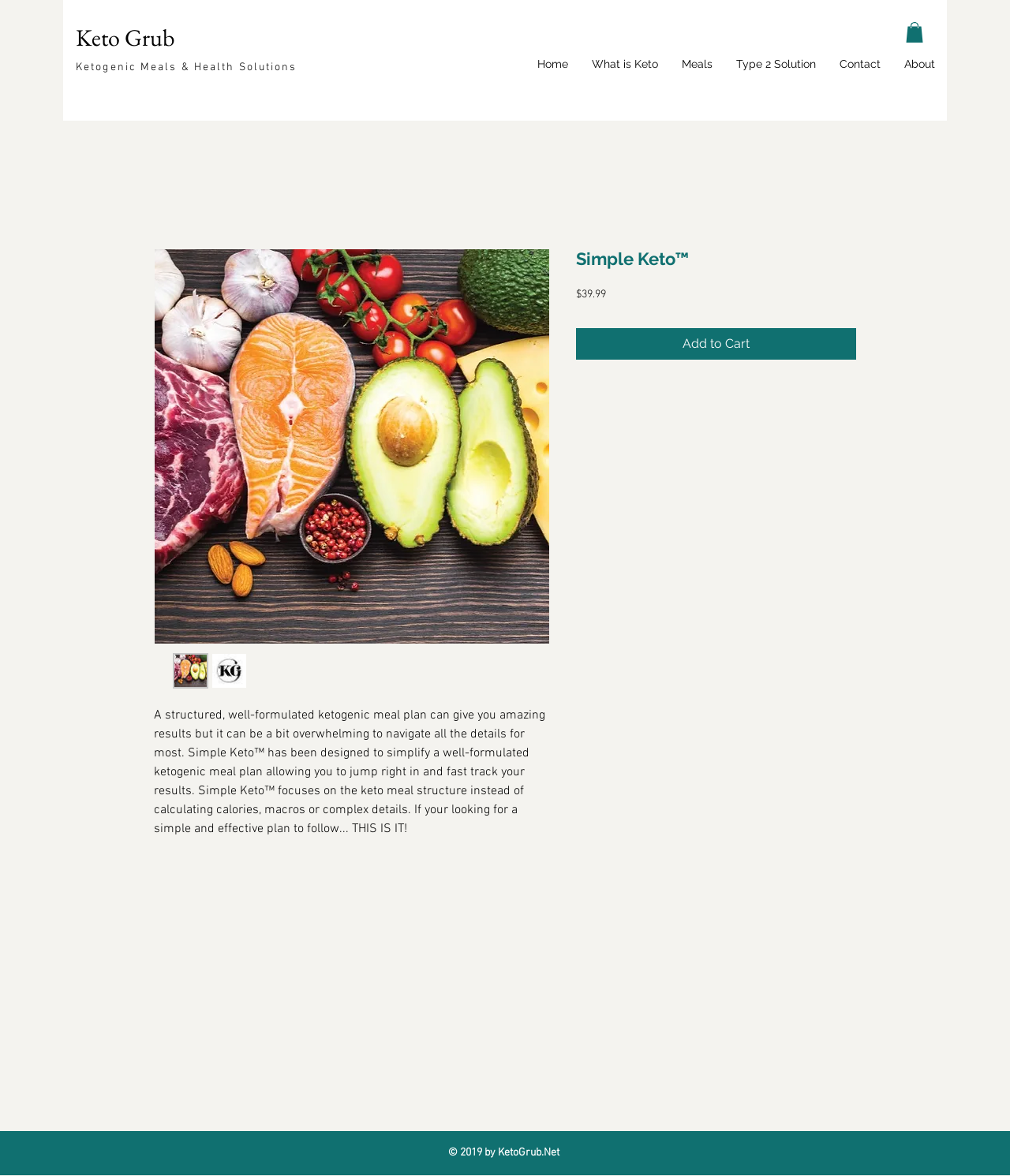What year is the copyright of the website?
Use the image to give a comprehensive and detailed response to the question.

The copyright year of the website is mentioned at the bottom of the webpage, where it says '© 2019 by KetoGrub.Net'.